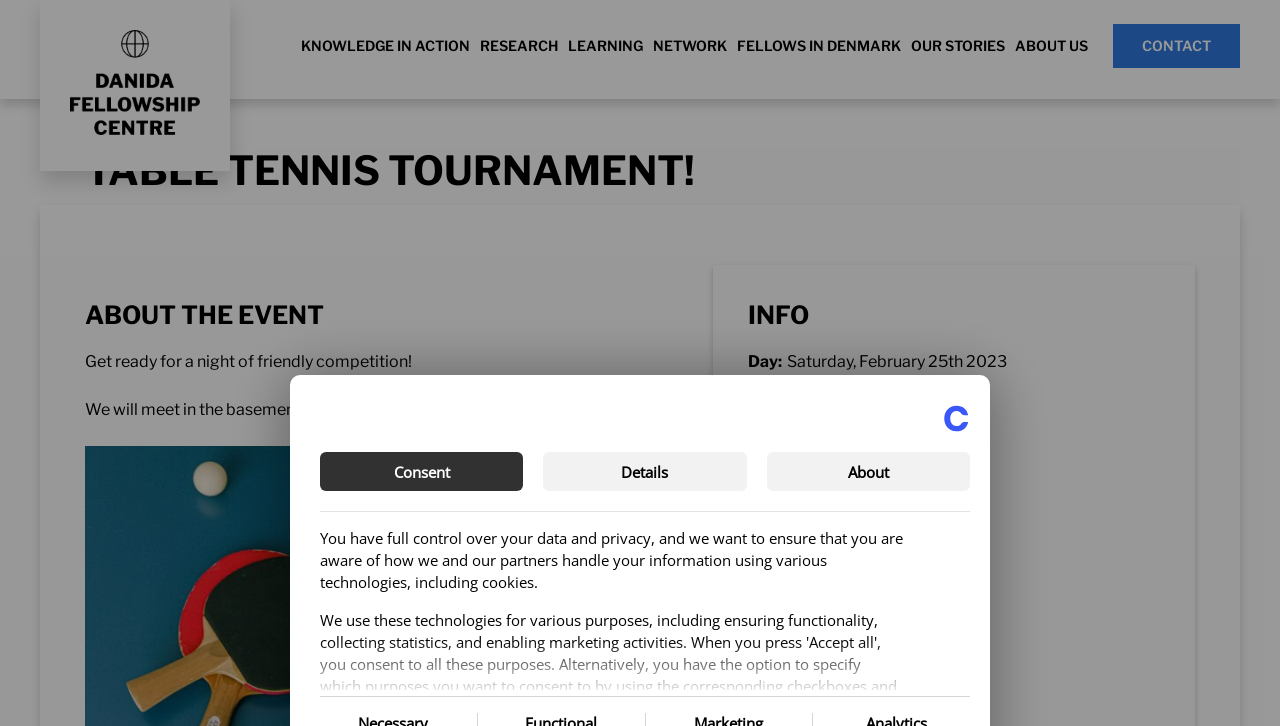Please identify the bounding box coordinates of the area that needs to be clicked to fulfill the following instruction: "Navigate to KNOWLEDGE IN ACTION."

[0.231, 0.032, 0.371, 0.093]